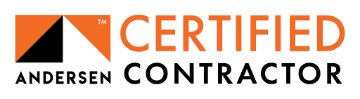What type of projects does Andersen specialize in?
Using the screenshot, give a one-word or short phrase answer.

Home improvement and remodeling